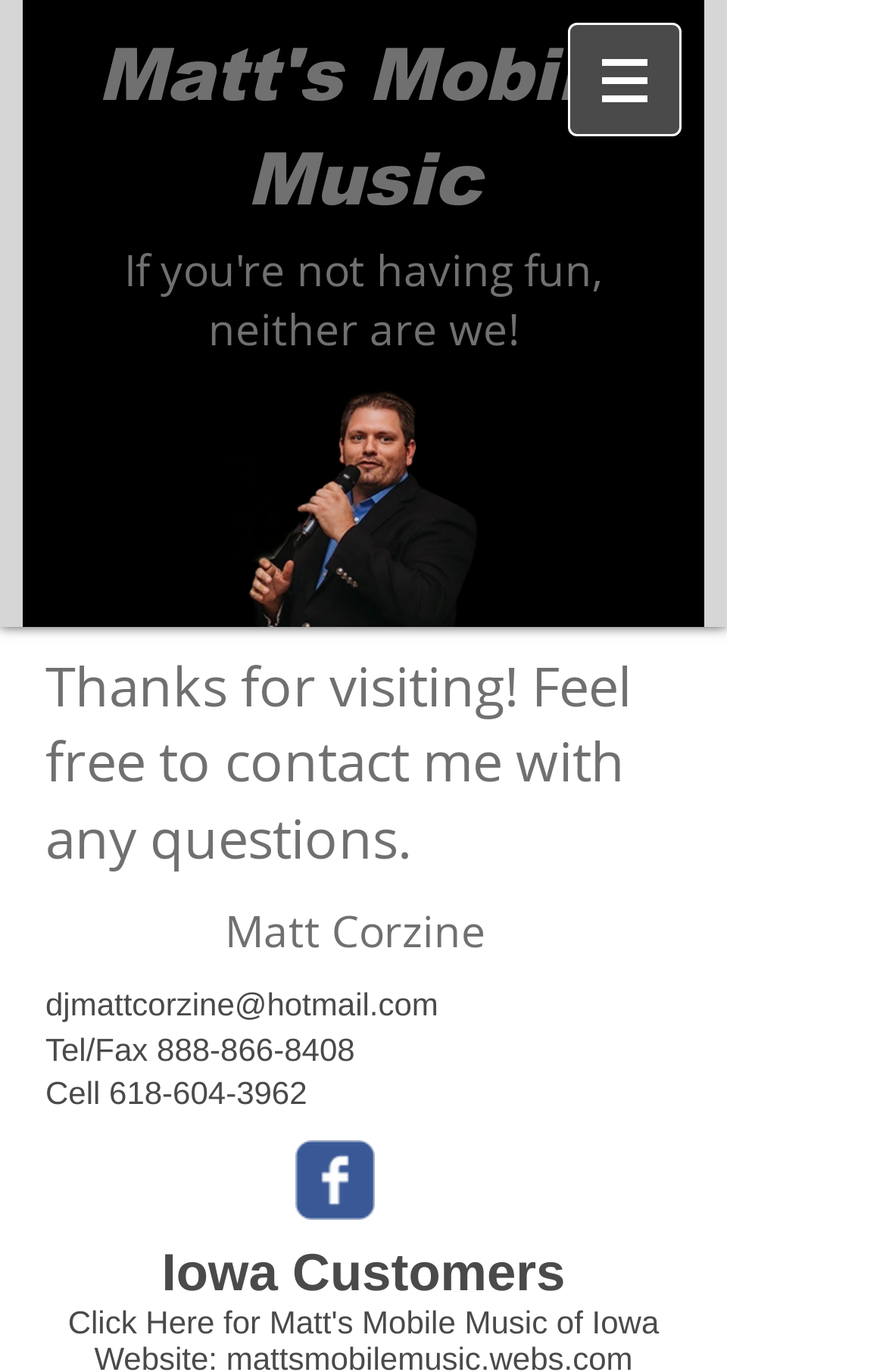Using the description: "djmattcorzine@hotmail.com", identify the bounding box of the corresponding UI element in the screenshot.

[0.051, 0.719, 0.495, 0.745]